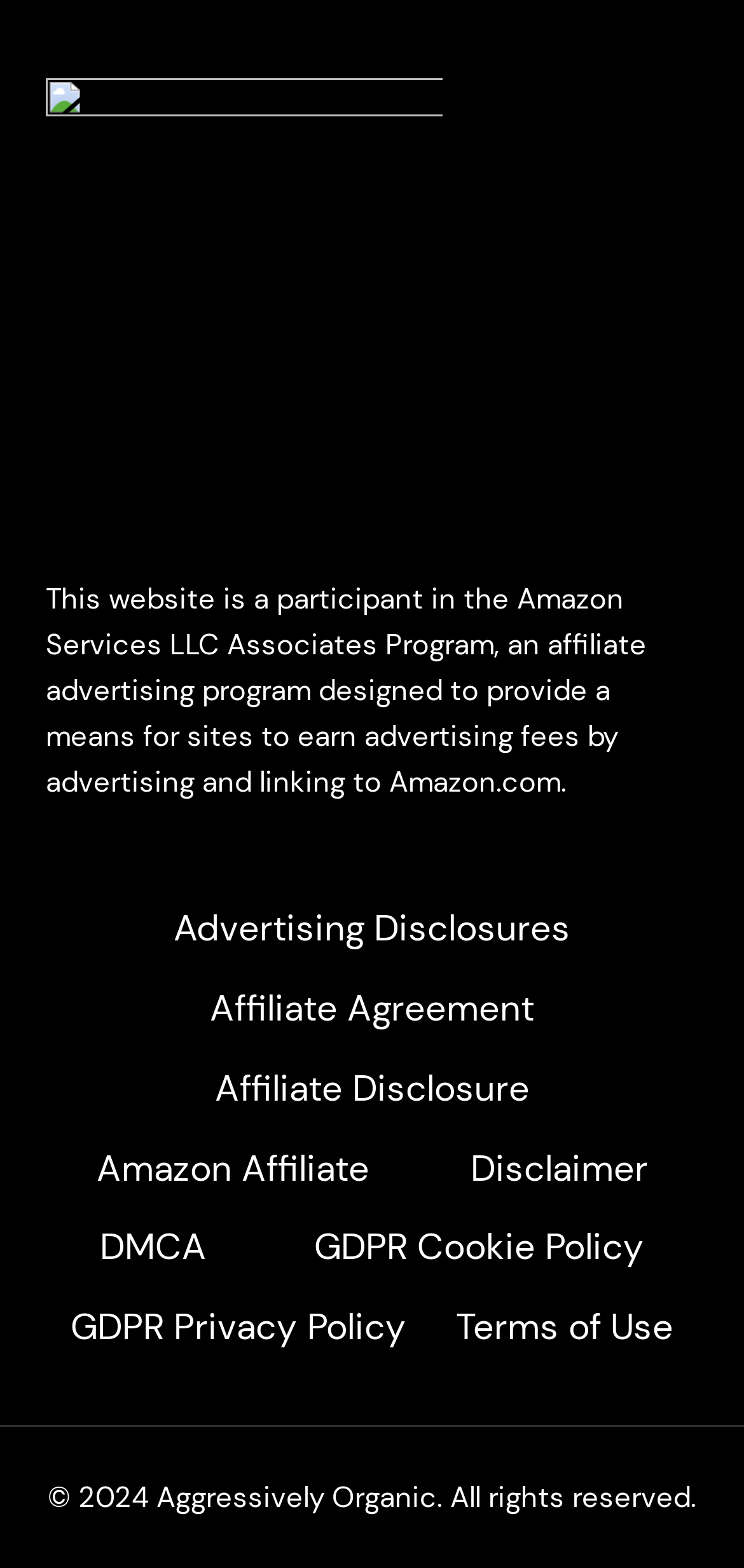Locate the bounding box coordinates of the element's region that should be clicked to carry out the following instruction: "Check Terms of Use". The coordinates need to be four float numbers between 0 and 1, i.e., [left, top, right, bottom].

[0.584, 0.822, 0.934, 0.873]